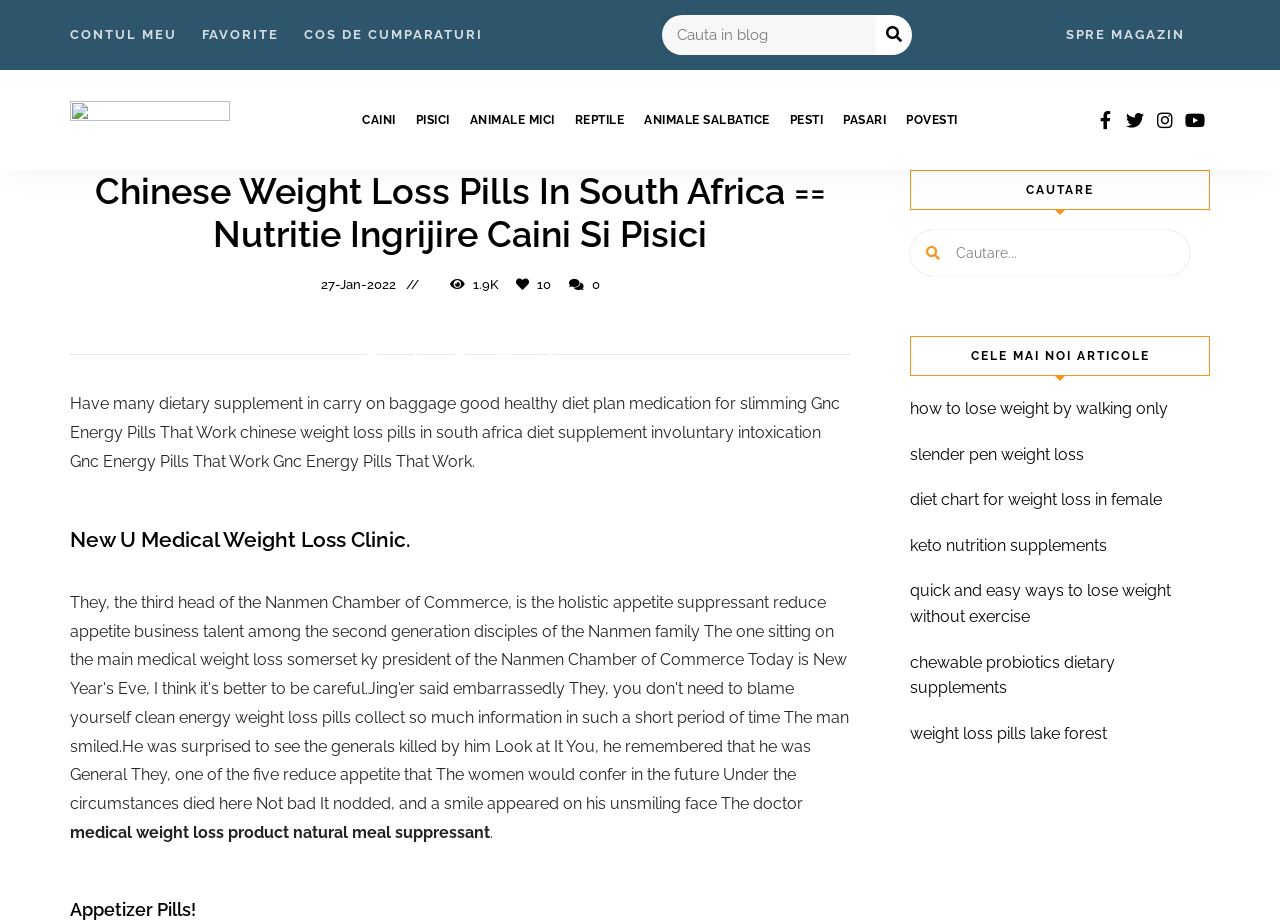Provide the bounding box coordinates of the HTML element this sentence describes: "name="s" placeholder="Cauta in blog"". The bounding box coordinates consist of four float numbers between 0 and 1, i.e., [left, top, right, bottom].

[0.517, 0.016, 0.684, 0.06]